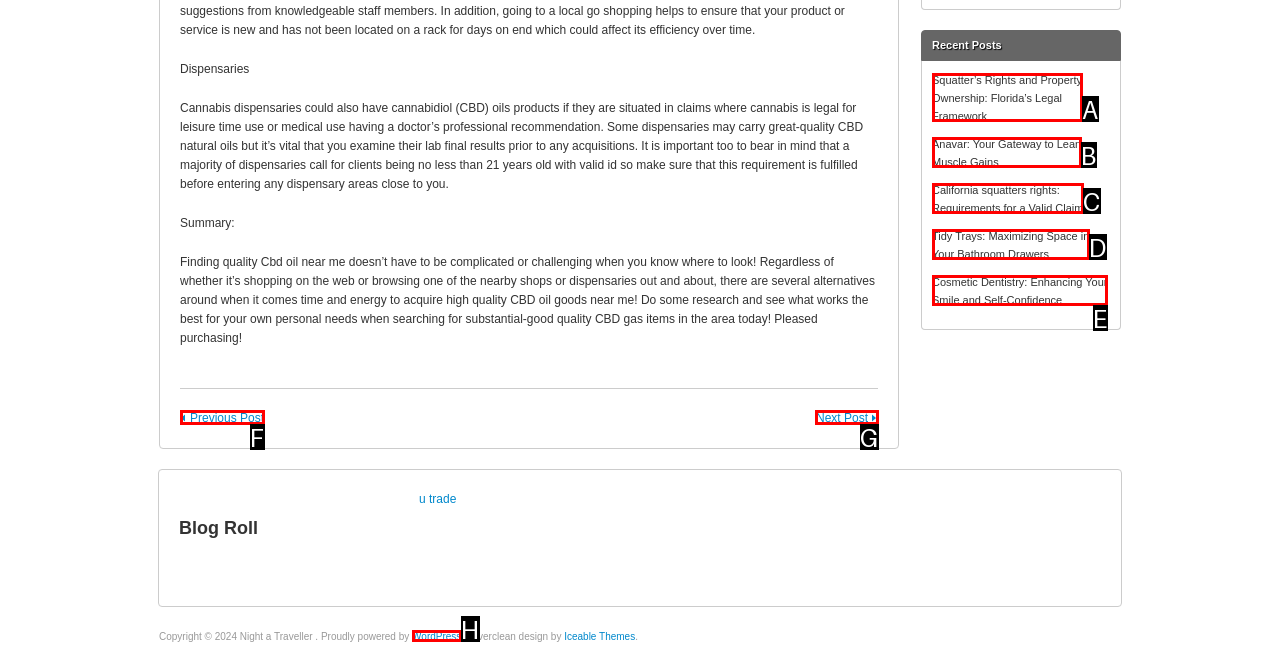With the provided description: Previous Post, select the most suitable HTML element. Respond with the letter of the selected option.

F